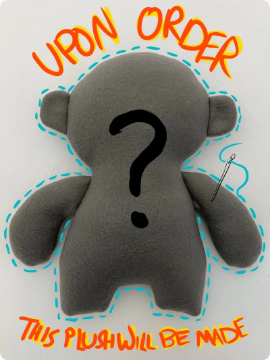What is written above the plush?
Analyze the image and deliver a detailed answer to the question.

The phrase 'UPON ORDER' is written in a bold, playful, red font above the plush bear, indicating that the product will be customized upon ordering.